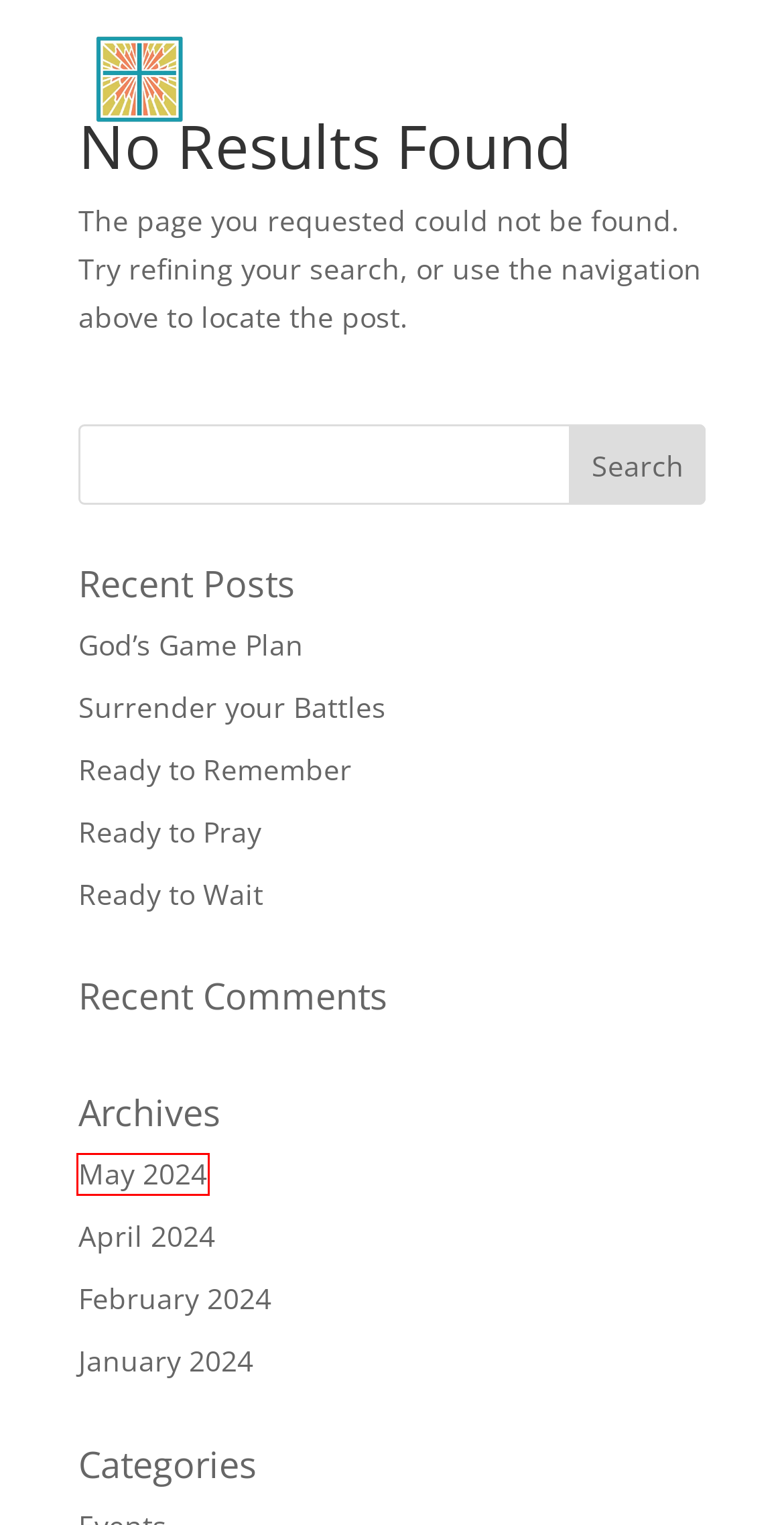You have a screenshot of a webpage with a red bounding box around an element. Identify the webpage description that best fits the new page that appears after clicking the selected element in the red bounding box. Here are the candidates:
A. Ready to Wait - One Heart Church
B. God's Game Plan - One Heart Church
C. Ready to Pray - One Heart Church
D. Surrender your Battles - One Heart Church
E. Ready to Remember - One Heart Church
F. Ready For Adventure - One Heart Church
G. God’s Game Plan - One Heart Church
H. Home - One Heart Church

H